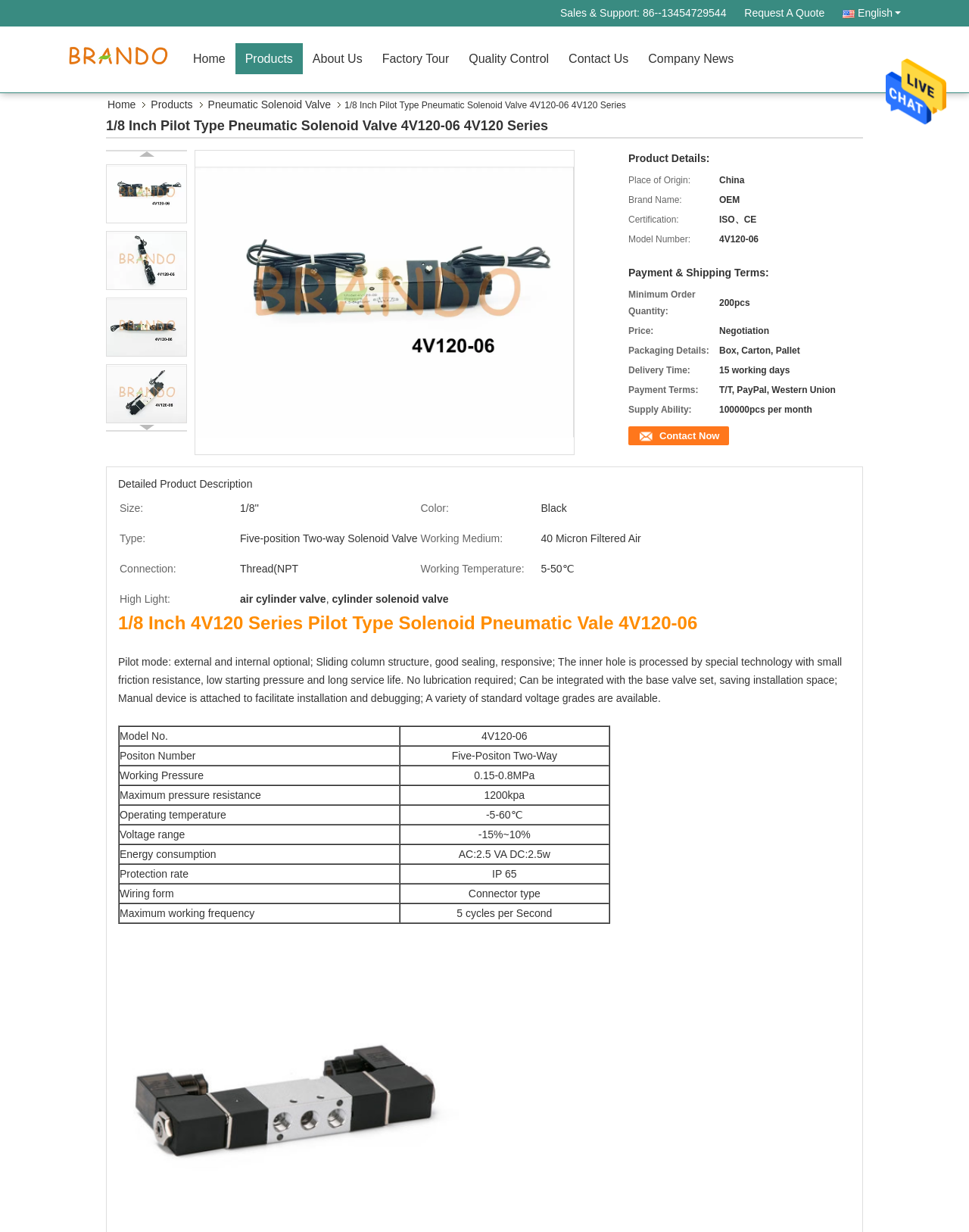Provide an in-depth caption for the elements present on the webpage.

This webpage is about a product, specifically a 1/8 inch pilot type pneumatic solenoid valve, model 4V120-06, from a Chinese manufacturer. At the top of the page, there is a navigation menu with links to "Home", "Products", "About Us", "Factory Tour", "Quality Control", "Contact Us", and "Company News". Below the navigation menu, there is a section with a company logo, a "Send Message" button, and contact information, including a phone number and a link to request a quote.

The main content of the page is divided into several sections. The first section displays the product name and model number, along with an image of the product. Below this, there is a table with product details, including the place of origin, brand name, certification, and model number.

The next section is titled "Payment & Shipping Terms" and includes a table with information on minimum order quantity, price, packaging details, delivery time, payment terms, and supply ability.

Further down the page, there is a section with a detailed product description, followed by a table with product specifications, including size, color, type, and working medium.

Throughout the page, there are several calls-to-action, including a "Contact Now" button and links to request a quote or send a message. The page also includes a language selection option, with a link to switch to English.